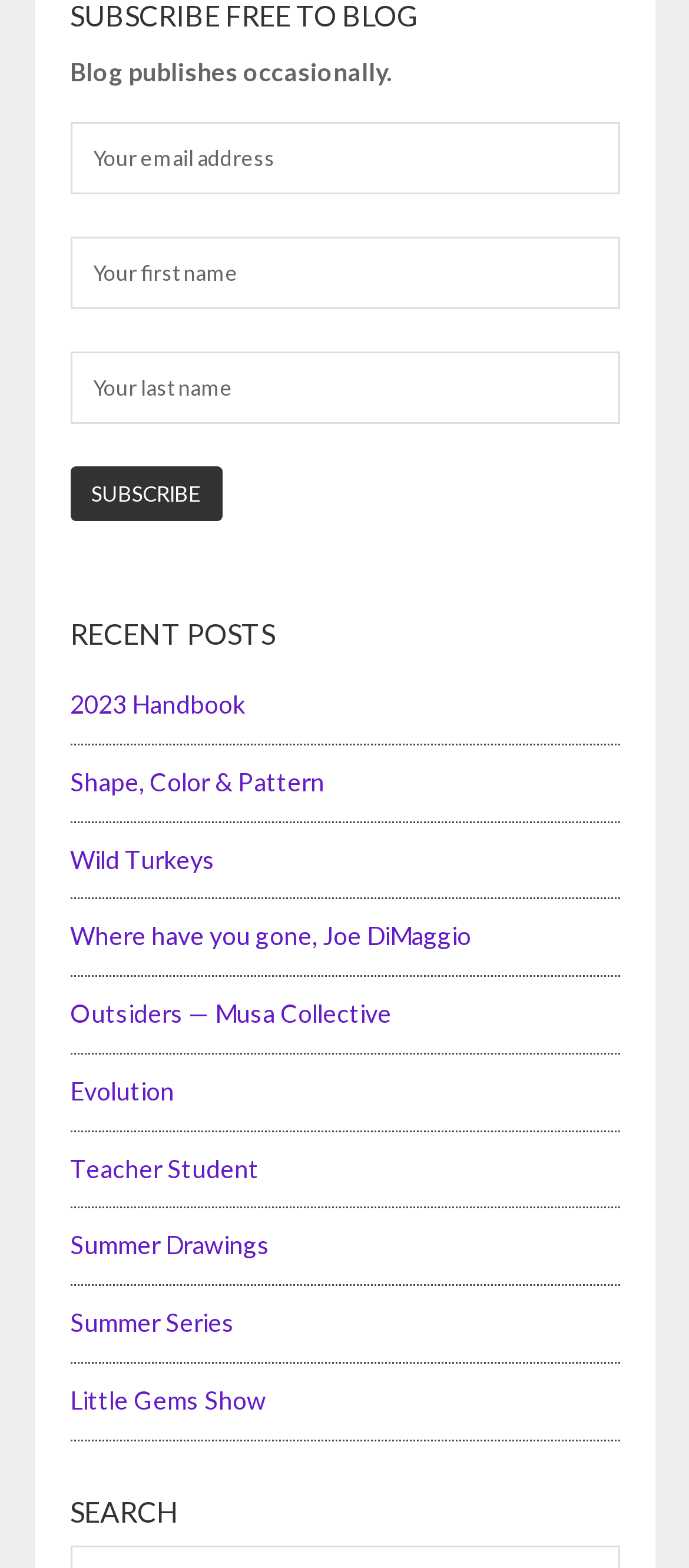Please identify the bounding box coordinates of the element's region that should be clicked to execute the following instruction: "Subscribe to the blog". The bounding box coordinates must be four float numbers between 0 and 1, i.e., [left, top, right, bottom].

[0.101, 0.297, 0.322, 0.332]